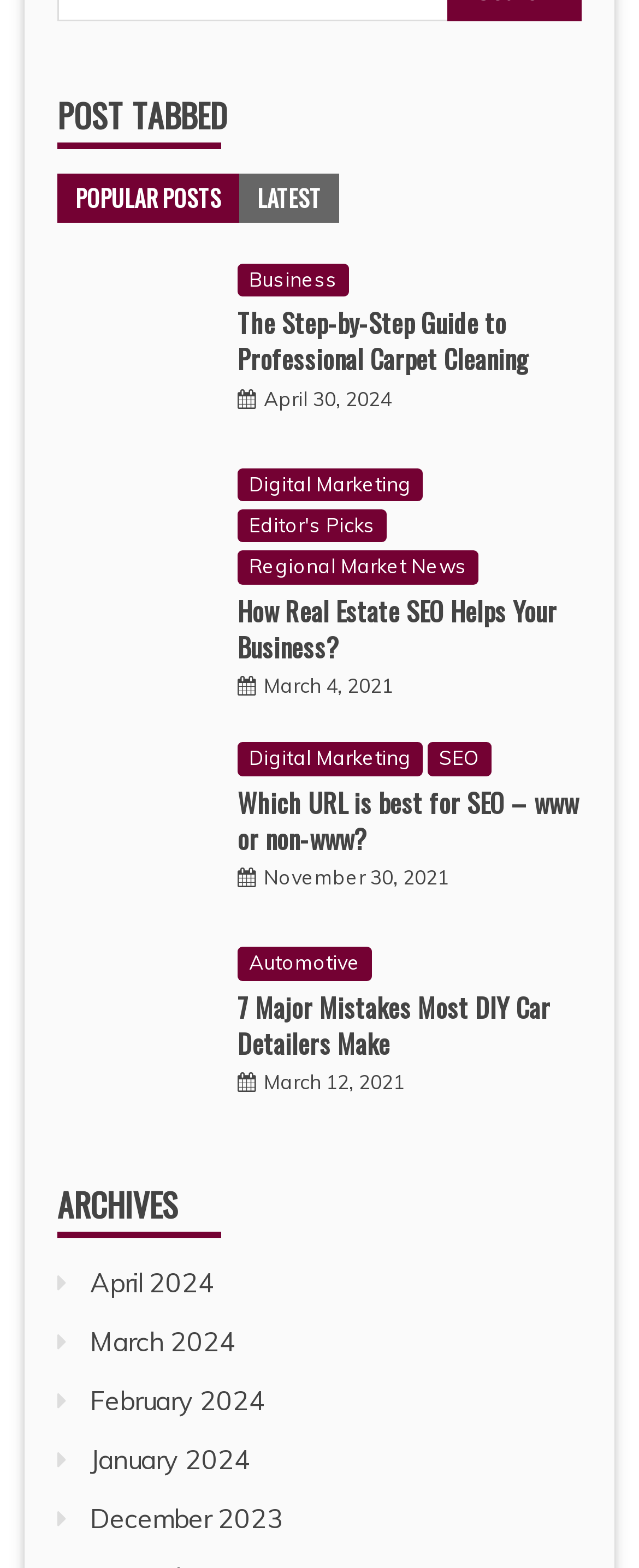Answer the question below using just one word or a short phrase: 
How many archive links are available?

5